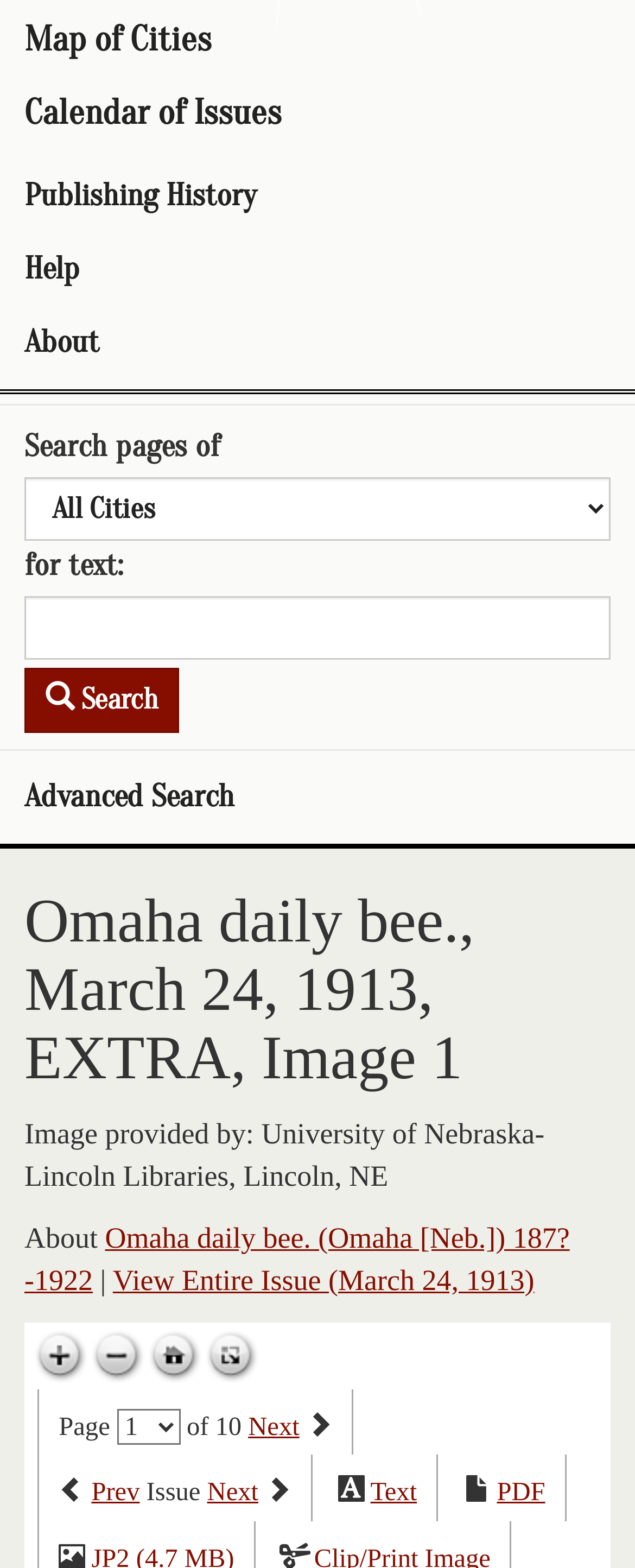Please determine the bounding box coordinates for the UI element described here. Use the format (top-left x, top-left y, bottom-right x, bottom-right y) with values bounded between 0 and 1: Map of Cities

[0.0, 0.002, 1.0, 0.049]